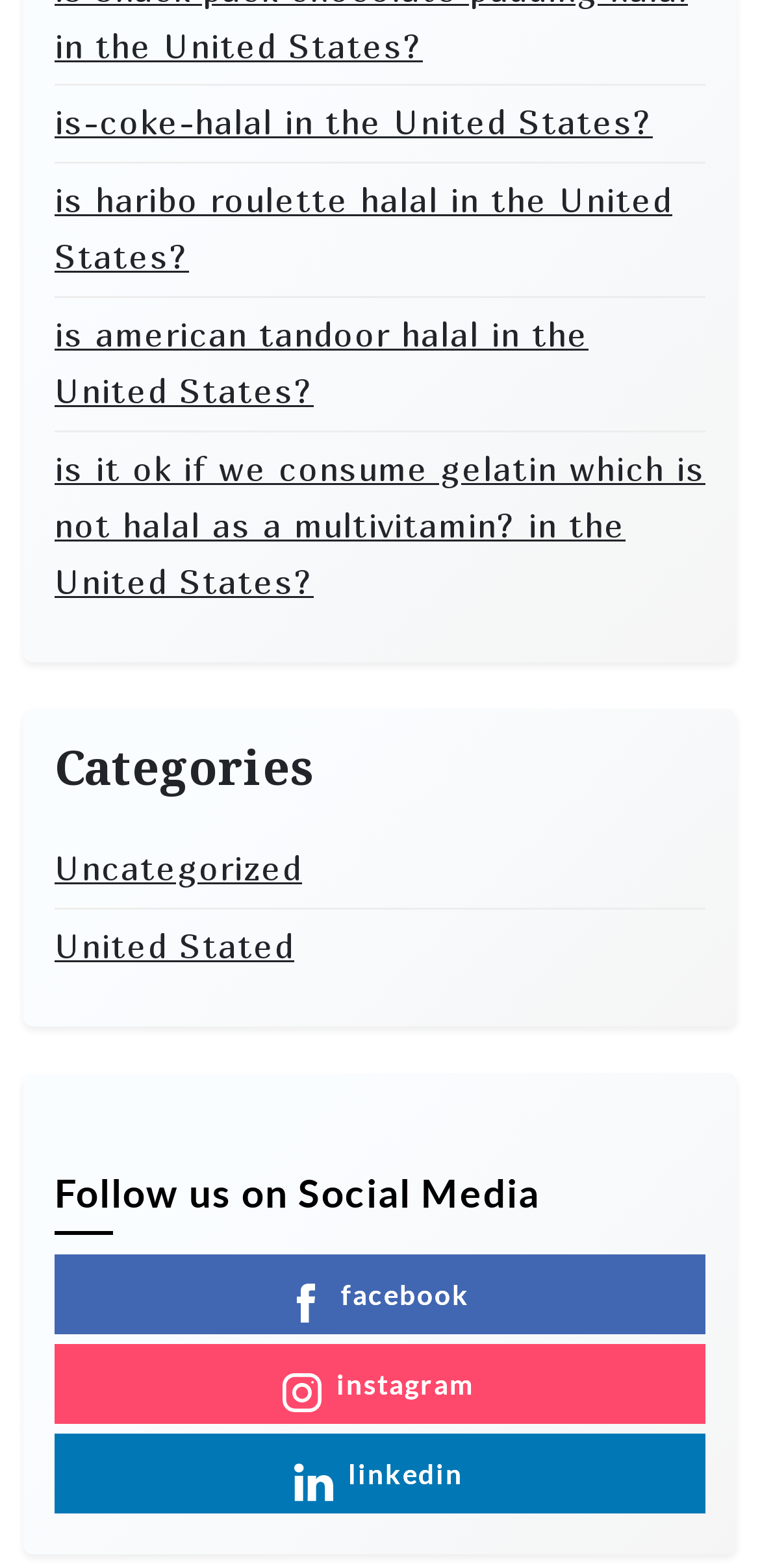What type of content is the webpage primarily about?
Using the visual information, answer the question in a single word or phrase.

Halal information